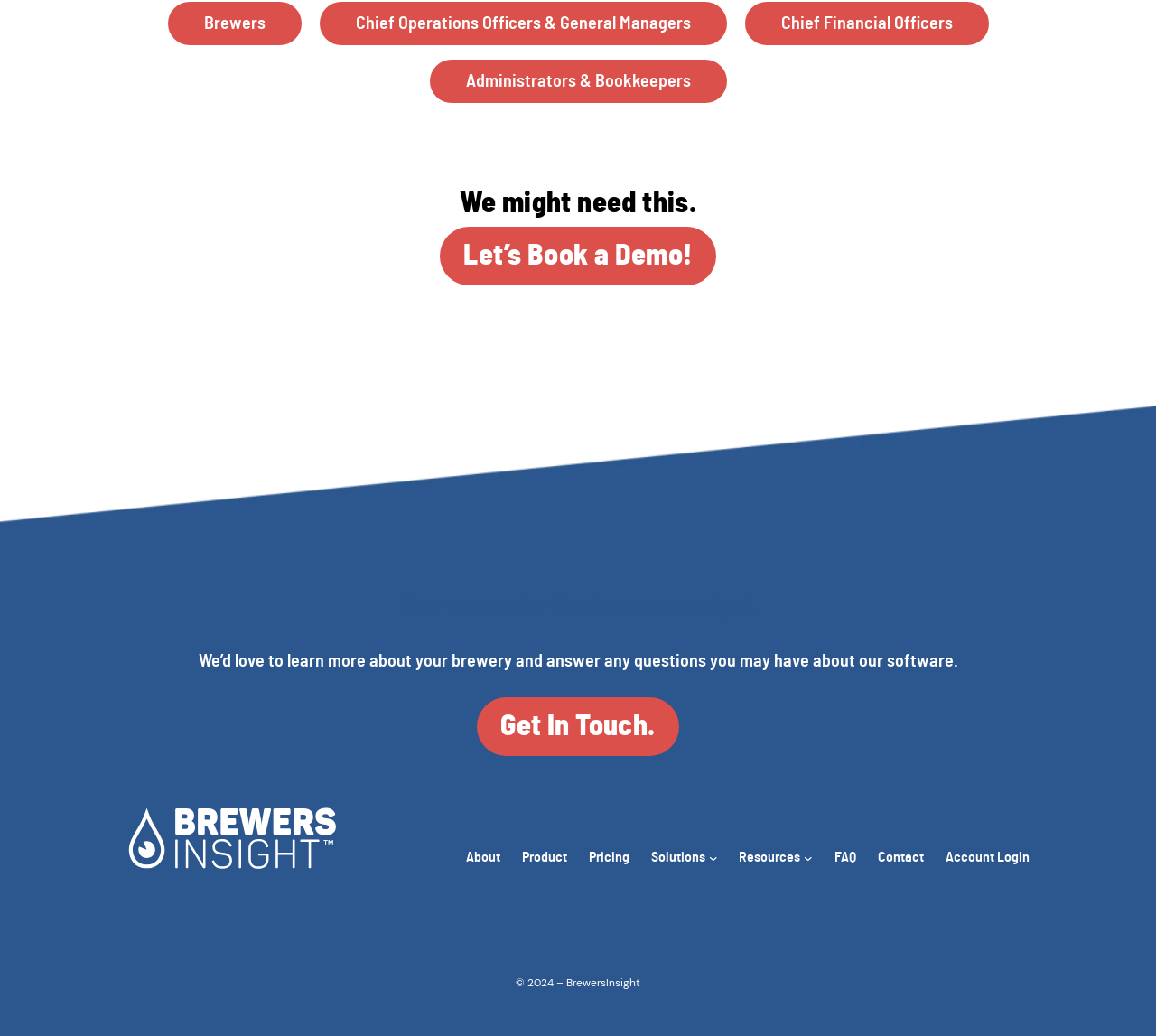Find and specify the bounding box coordinates that correspond to the clickable region for the instruction: "Learn about the product".

[0.451, 0.817, 0.49, 0.839]